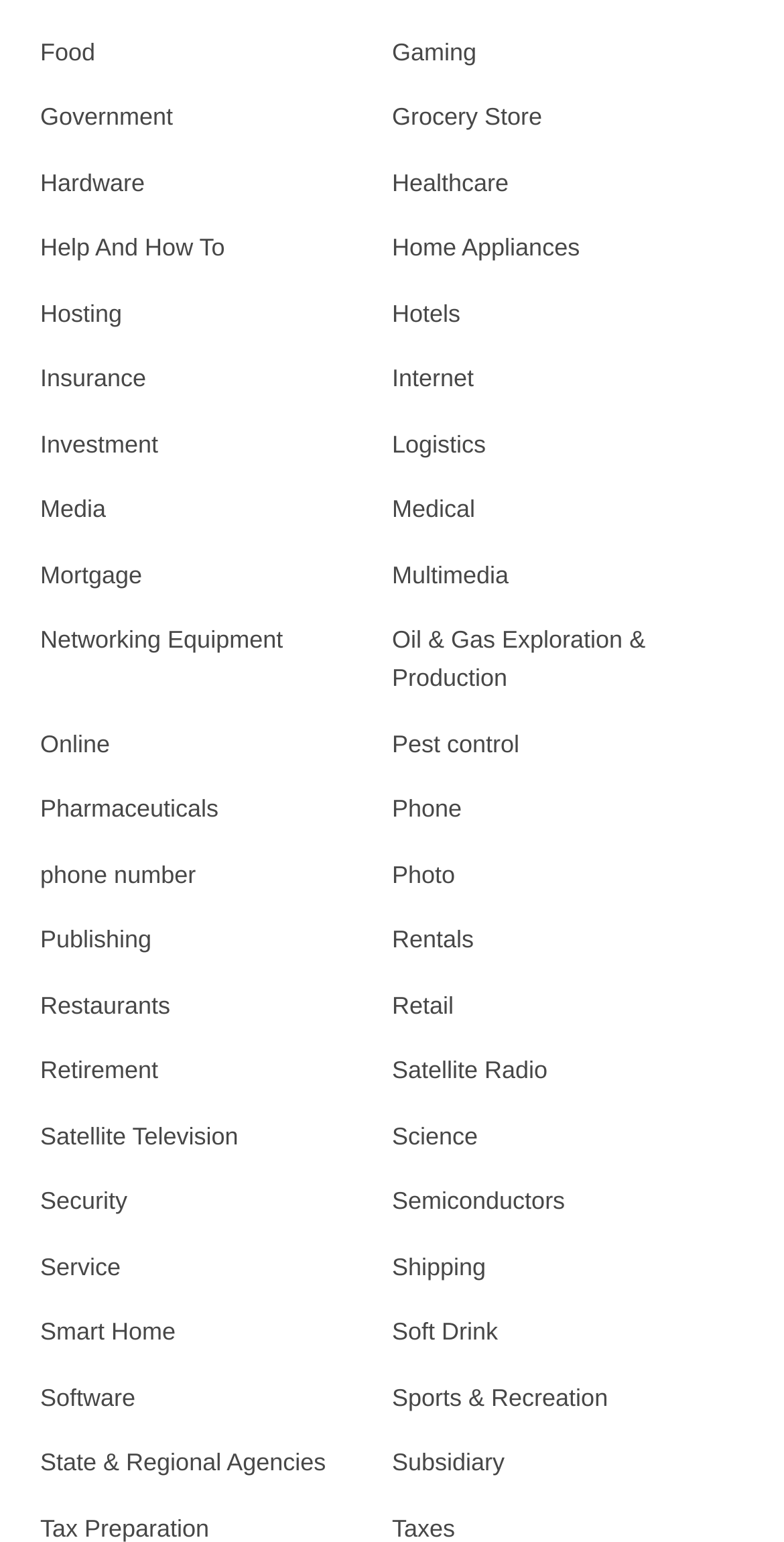Extract the bounding box coordinates for the HTML element that matches this description: "Service". The coordinates should be four float numbers between 0 and 1, i.e., [left, top, right, bottom].

[0.051, 0.812, 0.154, 0.831]